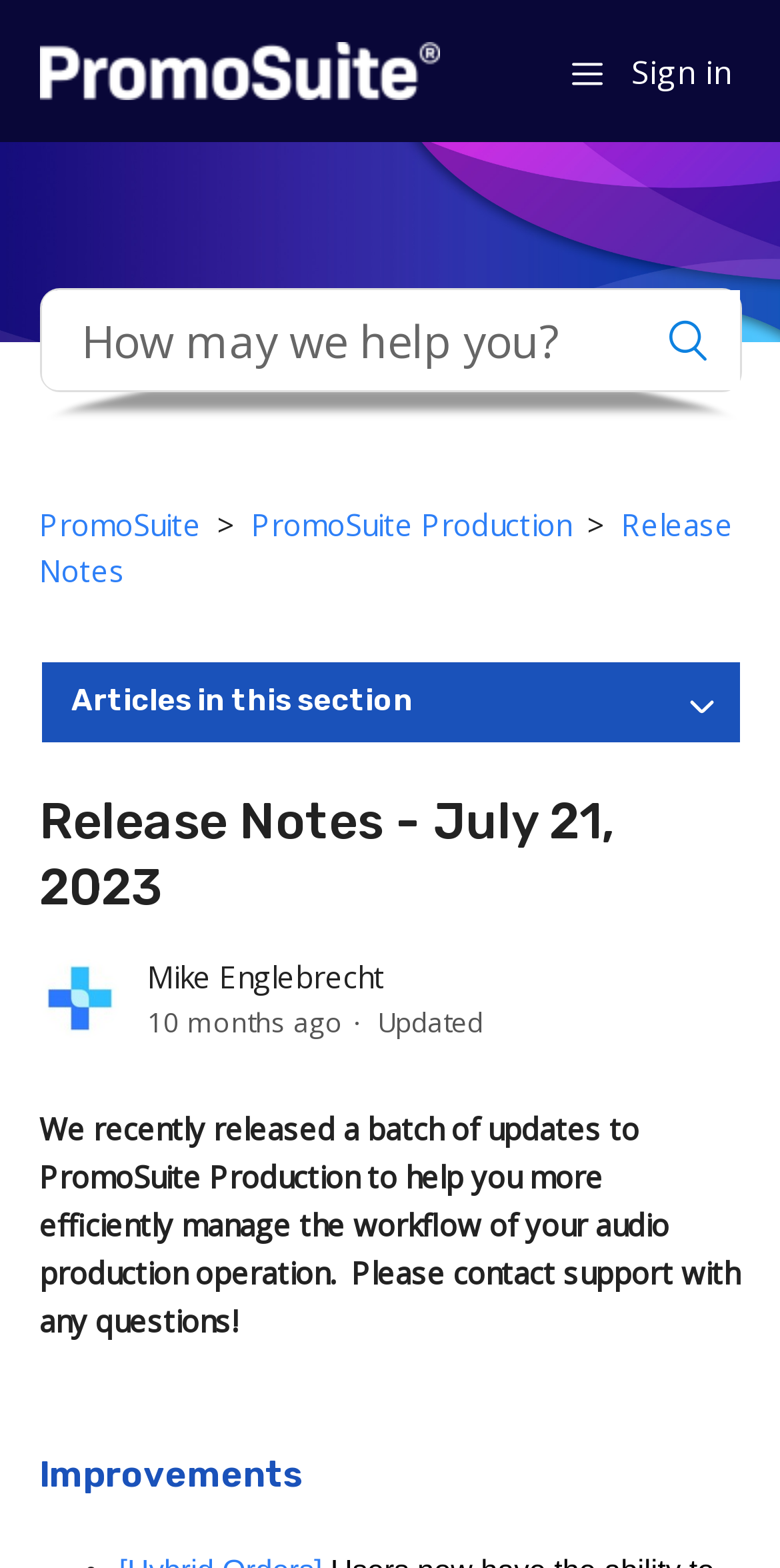Use one word or a short phrase to answer the question provided: 
What is the date of the release notes?

July 21, 2023